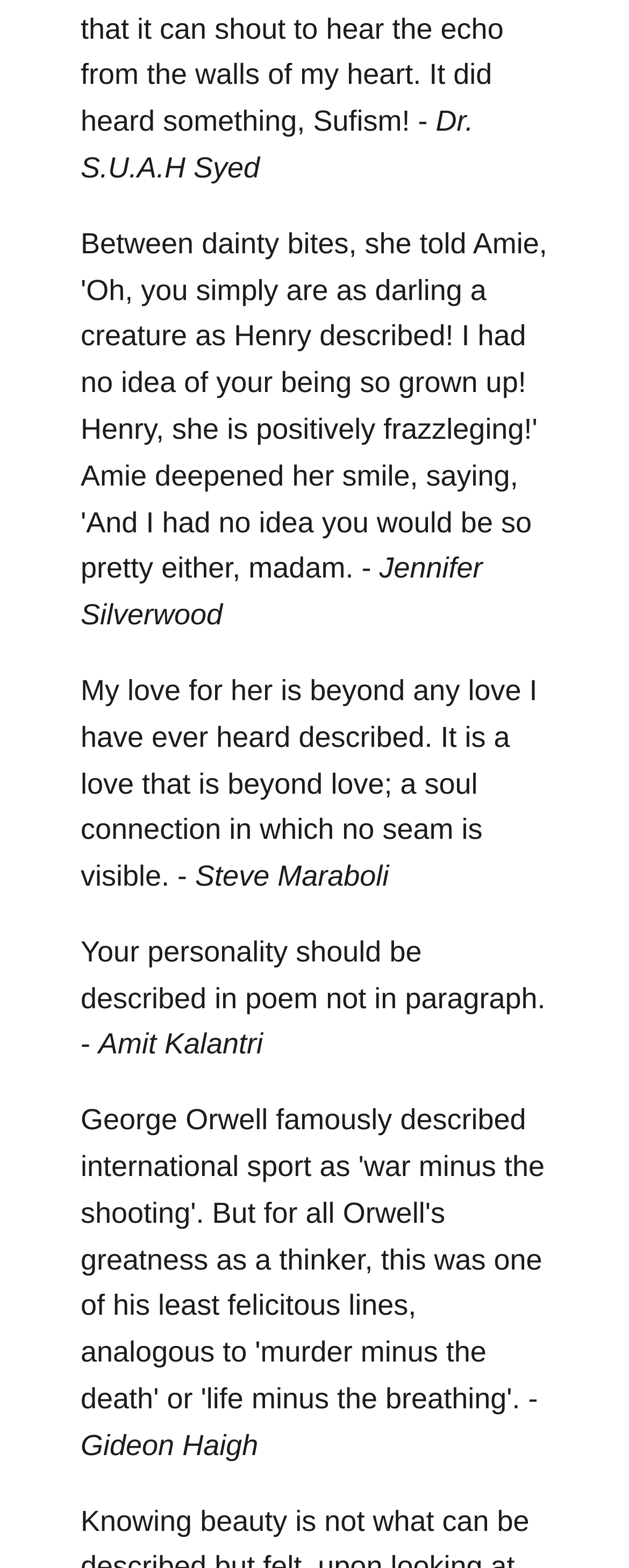Please find the bounding box coordinates of the section that needs to be clicked to achieve this instruction: "read the quote by 'Dr. S.U.A.H Syed'".

[0.128, 0.067, 0.753, 0.117]